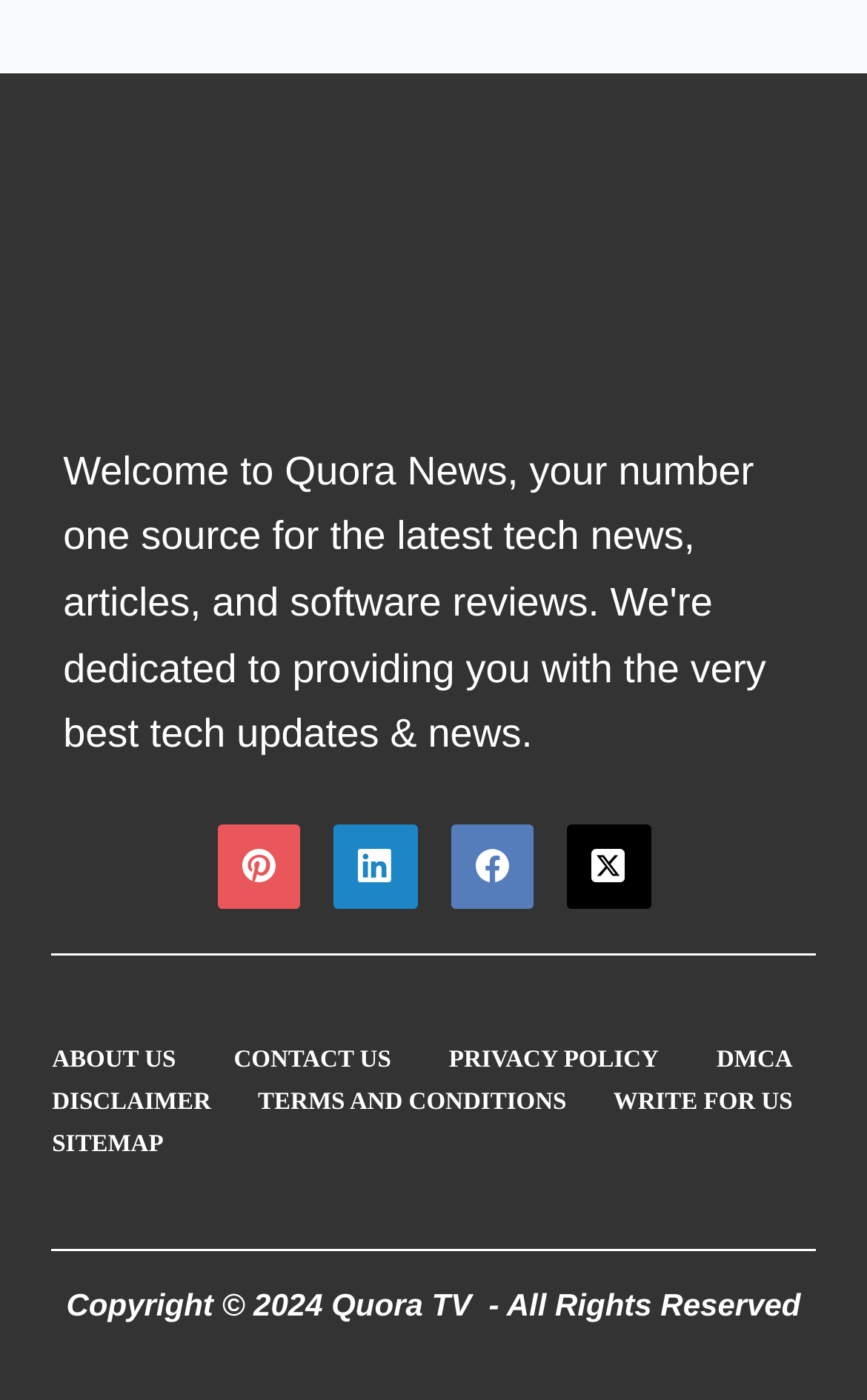What is the text next to the copyright year?
Please answer the question as detailed as possible.

The text next to the copyright year is identified as 'Quora TV' based on the link element with bounding box coordinates [0.382, 0.92, 0.544, 0.945] and OCR text 'Quora TV'.